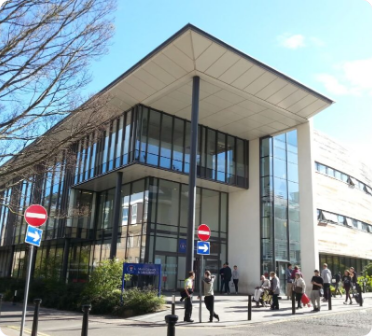What is the atmosphere of the campus life depicted in the image?
Give a detailed and exhaustive answer to the question.

The image shows a diverse group of people walking along the path, lush green plants, and natural sunlight, which creates an inviting atmosphere, suggesting an active campus life.